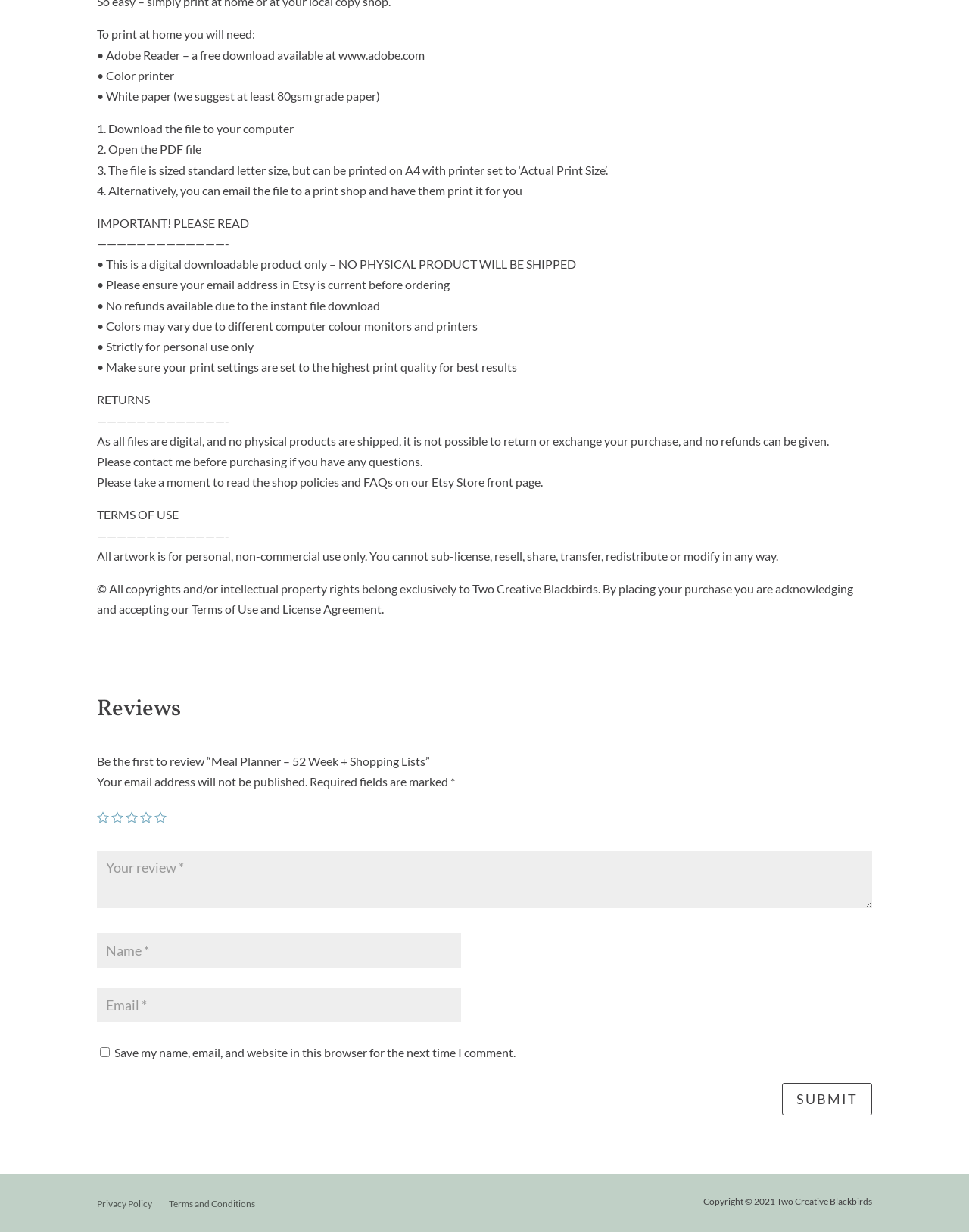Please specify the bounding box coordinates of the region to click in order to perform the following instruction: "Click the SUBMIT button".

[0.807, 0.879, 0.9, 0.905]